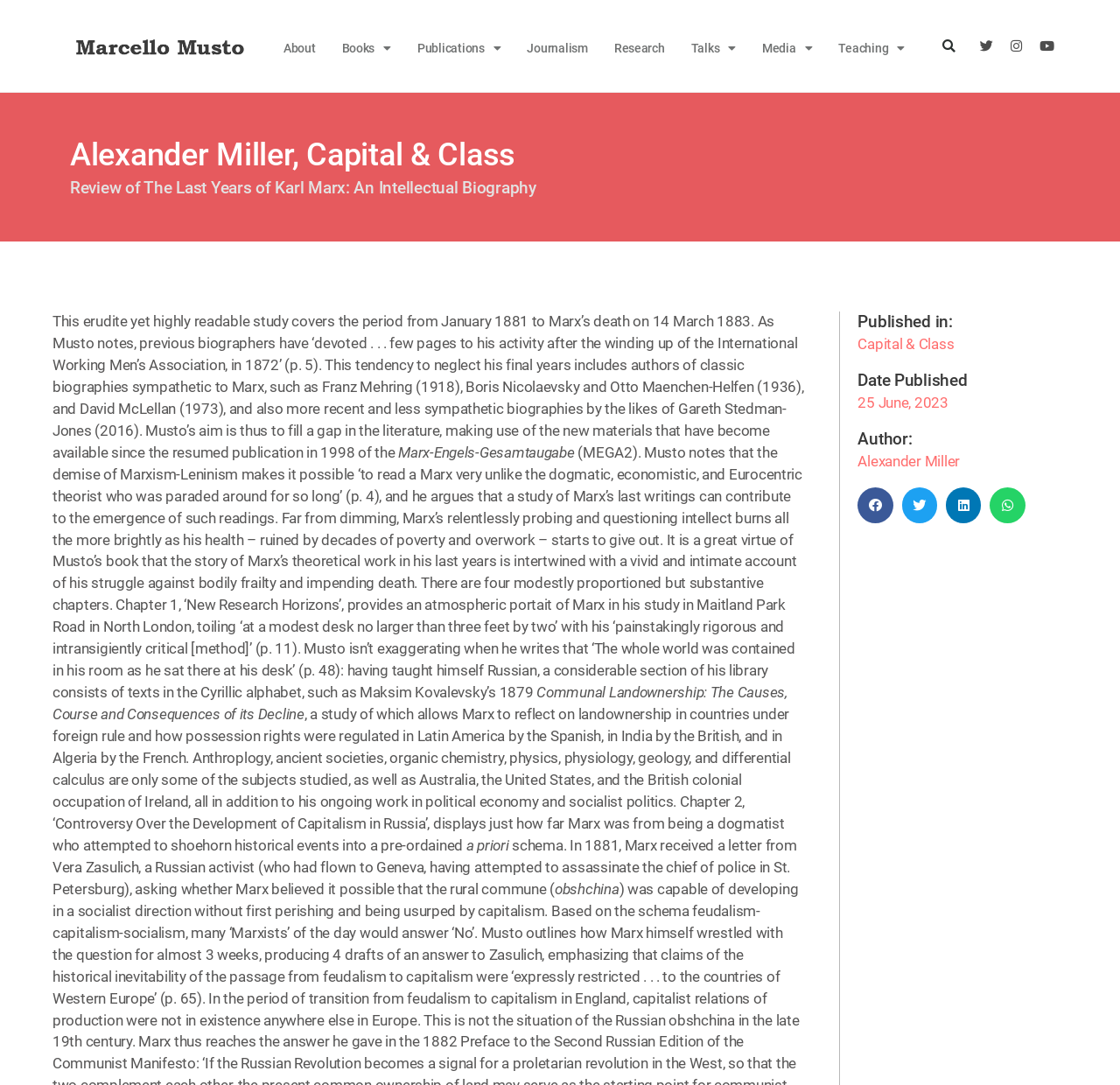Kindly determine the bounding box coordinates for the clickable area to achieve the given instruction: "Search for something".

[0.82, 0.026, 0.863, 0.058]